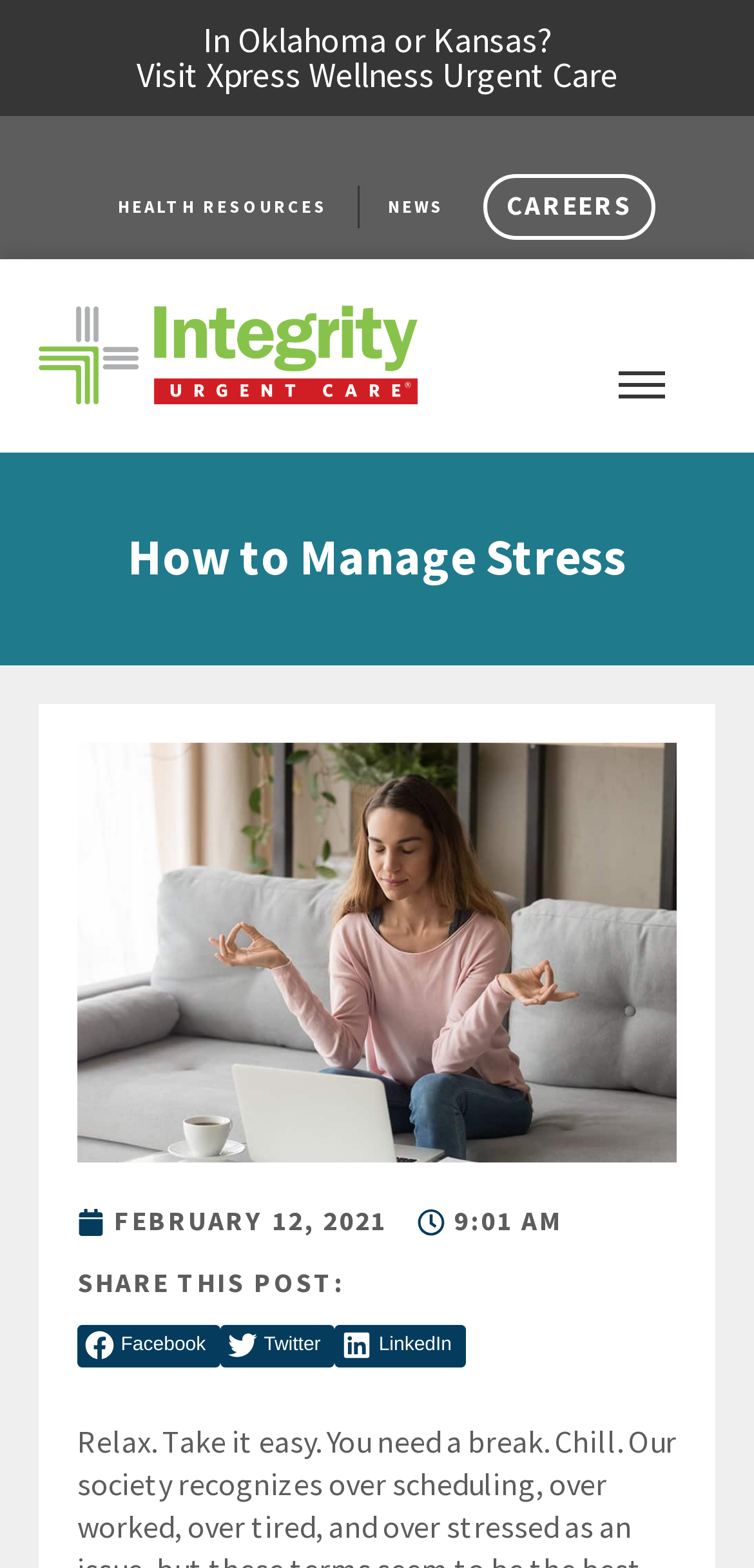Using the details from the image, please elaborate on the following question: What is the date of the post?

I found the date of the post by looking at the 'FEBRUARY 12, 2021' text next to the time '9:01 AM'.